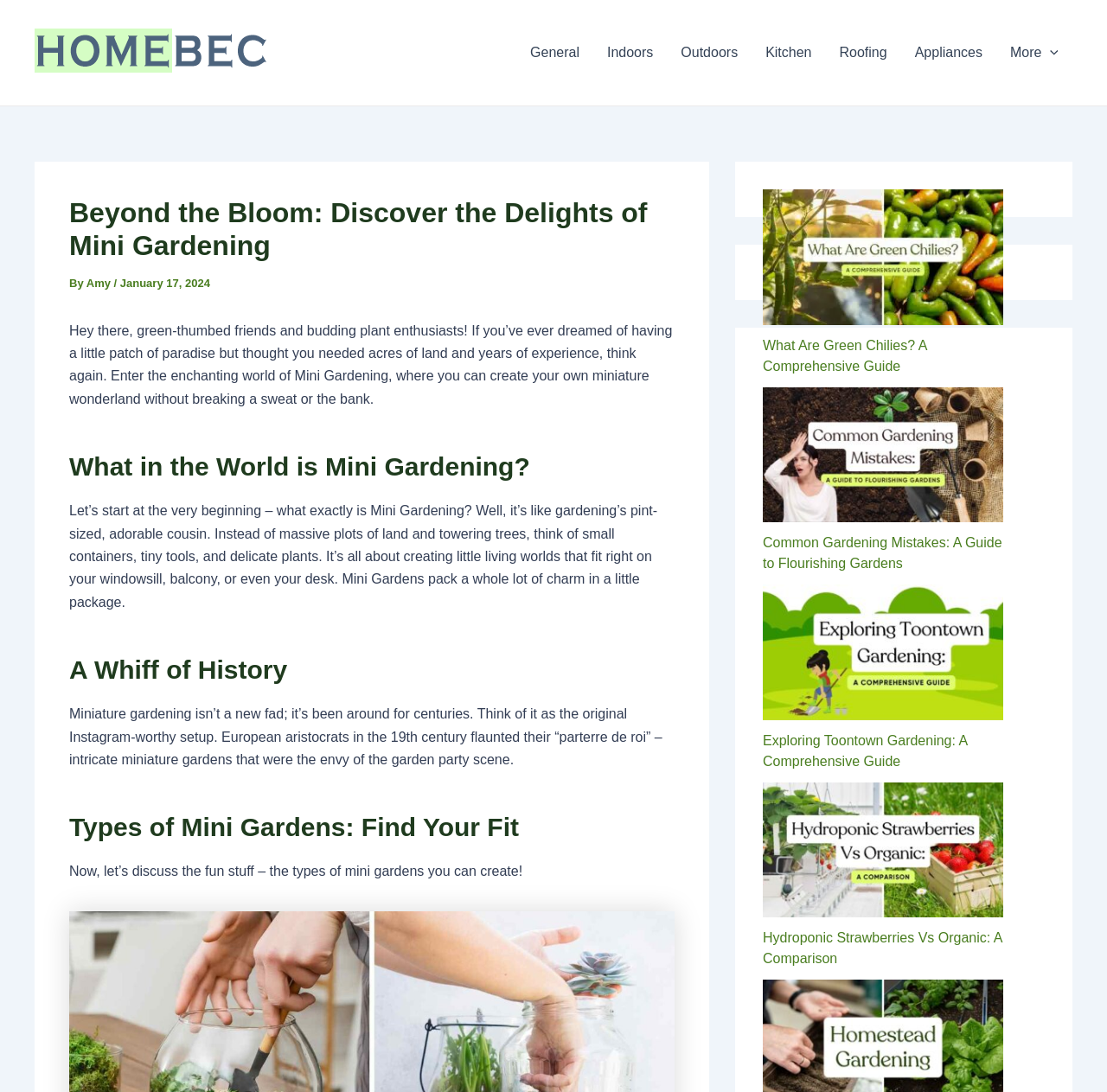Please determine the bounding box coordinates of the element's region to click in order to carry out the following instruction: "Navigate to General". The coordinates should be four float numbers between 0 and 1, i.e., [left, top, right, bottom].

[0.466, 0.017, 0.536, 0.08]